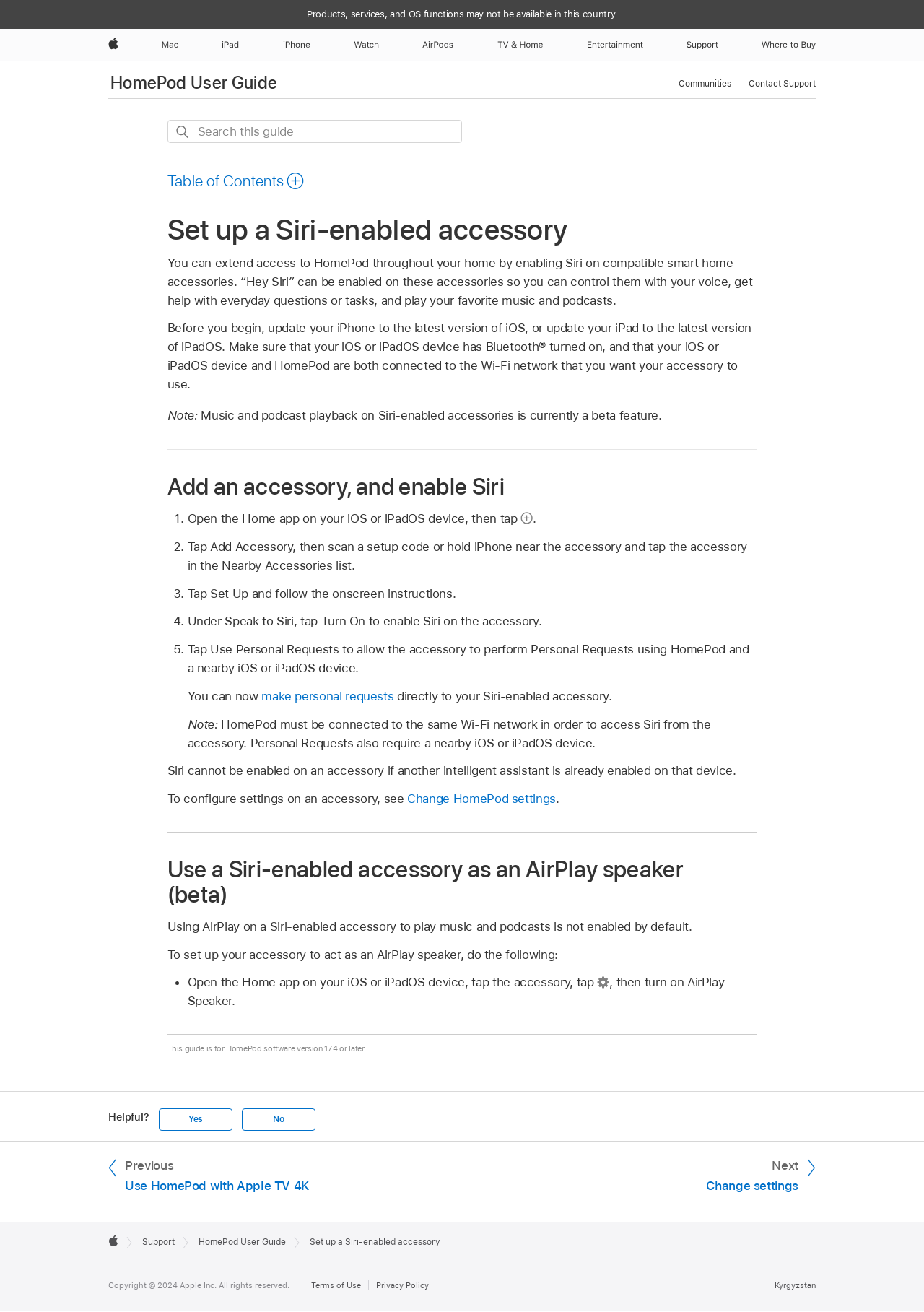Generate a comprehensive description of the webpage content.

This webpage is from Apple Support, and it provides a guide on how to set up a Siri-enabled accessory to extend Siri from a HomePod throughout one's home. 

At the top of the page, there is a navigation menu with links to various Apple products and services, including Mac, iPad, iPhone, Watch, AirPods, TV and Home, Entertainment, Support, and Where to Buy. 

Below the navigation menu, there is a local navigation section with links to the HomePod User Guide, Communities, and Contact Support. 

The main content of the page is divided into sections, each with a heading and descriptive text. The first section explains how to extend access to HomePod throughout one's home by enabling Siri on compatible smart home accessories. 

The second section provides a step-by-step guide on how to add an accessory and enable Siri, with numbered list items and accompanying text and images. 

The third section explains how to use a Siri-enabled accessory as an AirPlay speaker, which is currently a beta feature. 

Throughout the page, there are various links to related topics, such as making personal requests and changing HomePod settings.